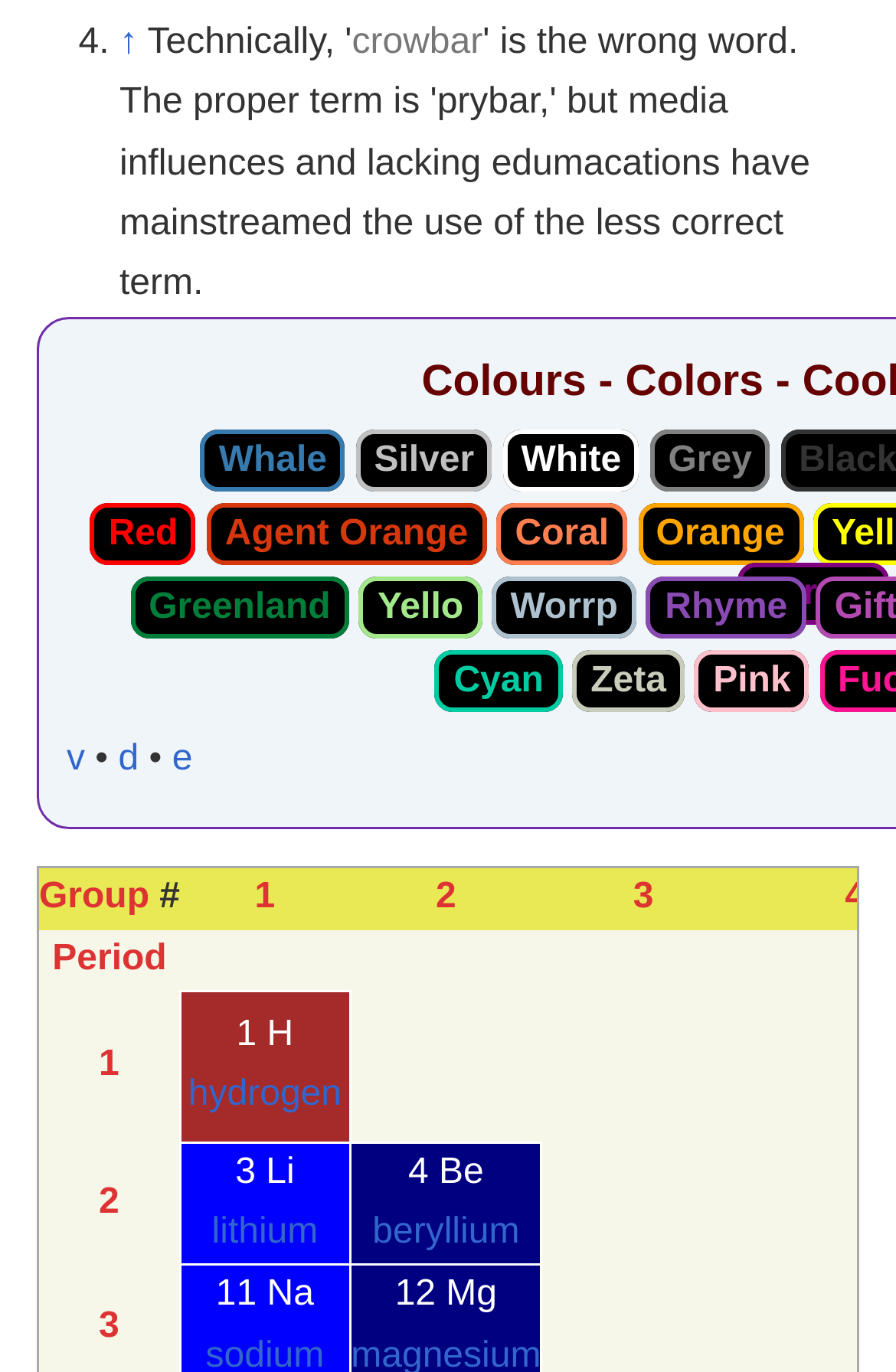Find the bounding box coordinates for the HTML element described in this sentence: "3". Provide the coordinates as four float numbers between 0 and 1, in the format [left, top, right, bottom].

[0.707, 0.64, 0.73, 0.669]